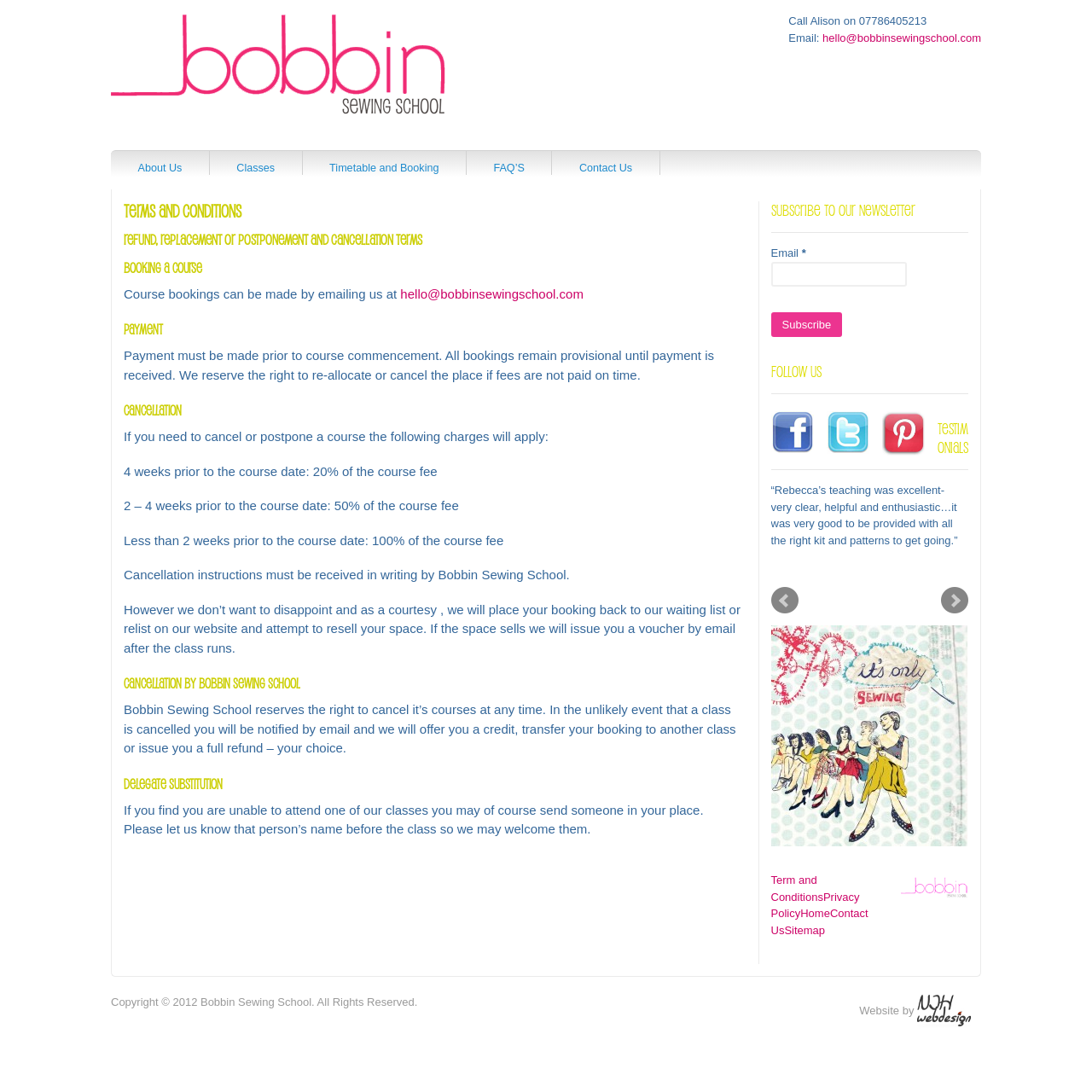Find the bounding box coordinates of the clickable element required to execute the following instruction: "Enquire about the product". Provide the coordinates as four float numbers between 0 and 1, i.e., [left, top, right, bottom].

None